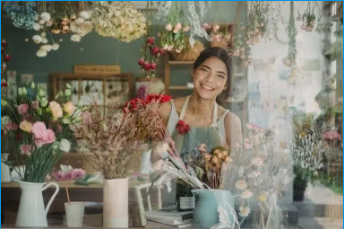What is the atmosphere of the flower shop?
Provide a detailed and extensive answer to the question.

The caption describes the shop as having a bright ambiance, and the woman's joyful expression conveys a sense of warmth and creativity, which together create an enchanting atmosphere in the flower shop.